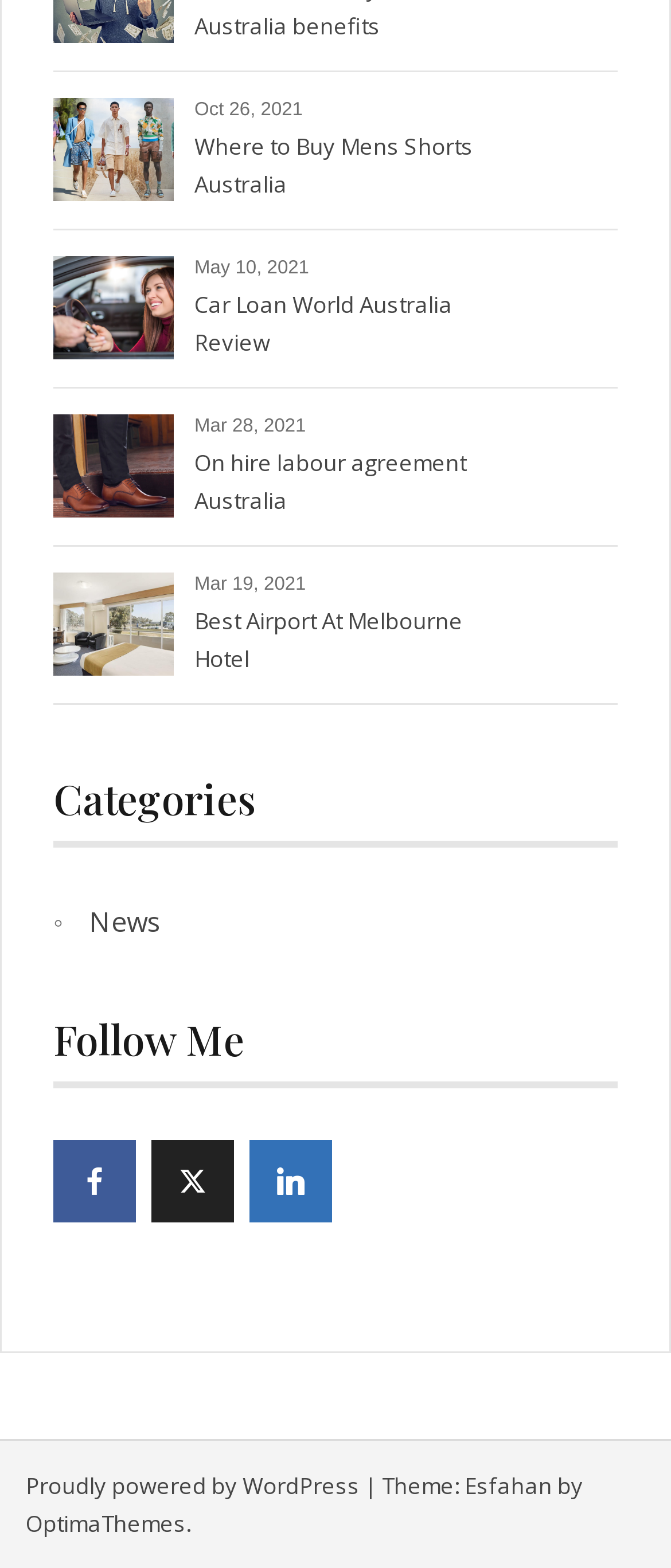Pinpoint the bounding box coordinates of the clickable area necessary to execute the following instruction: "Follow on Facebook". The coordinates should be given as four float numbers between 0 and 1, namely [left, top, right, bottom].

[0.079, 0.727, 0.203, 0.78]